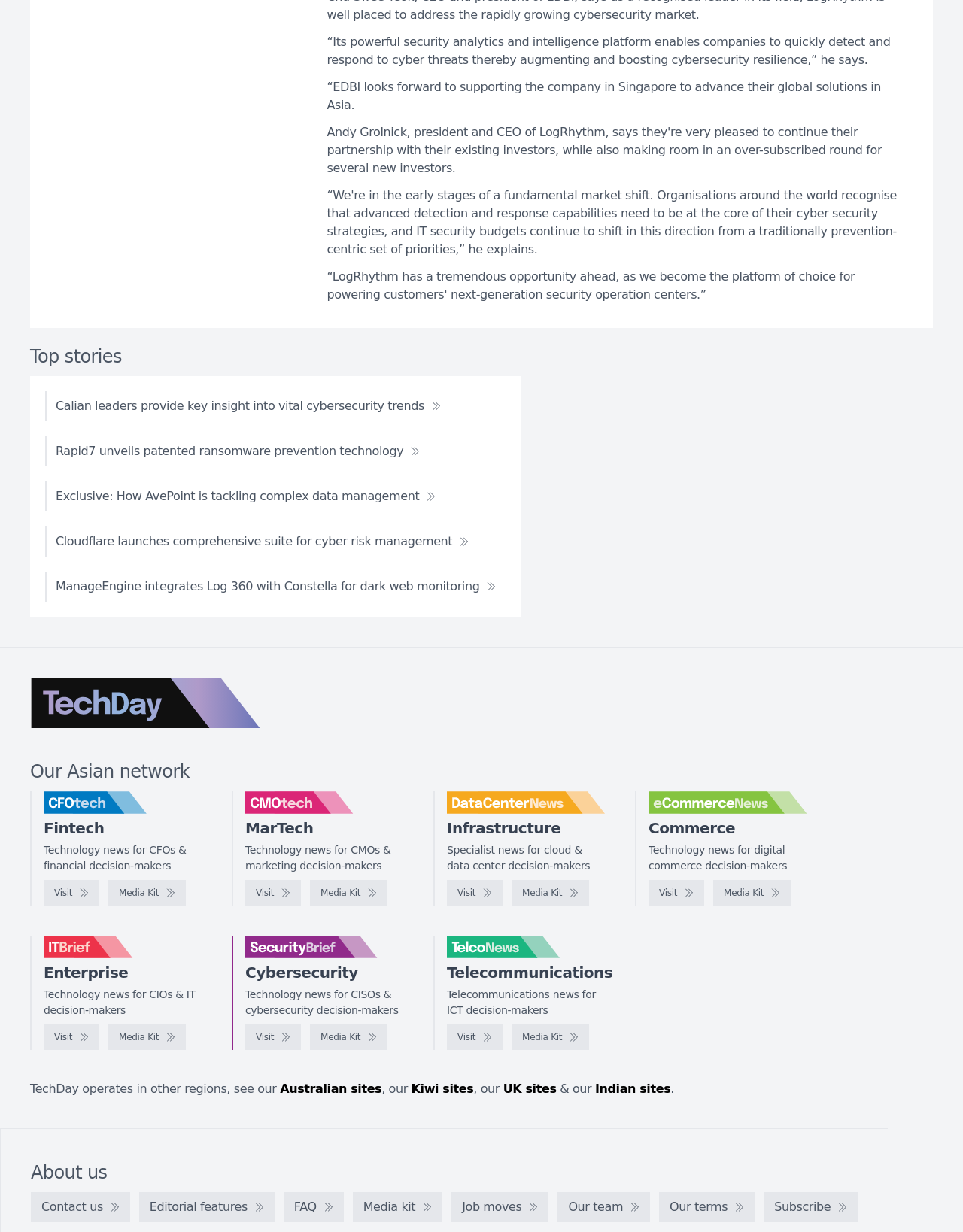Please find the bounding box coordinates for the clickable element needed to perform this instruction: "Visit CFOtech".

[0.045, 0.642, 0.209, 0.661]